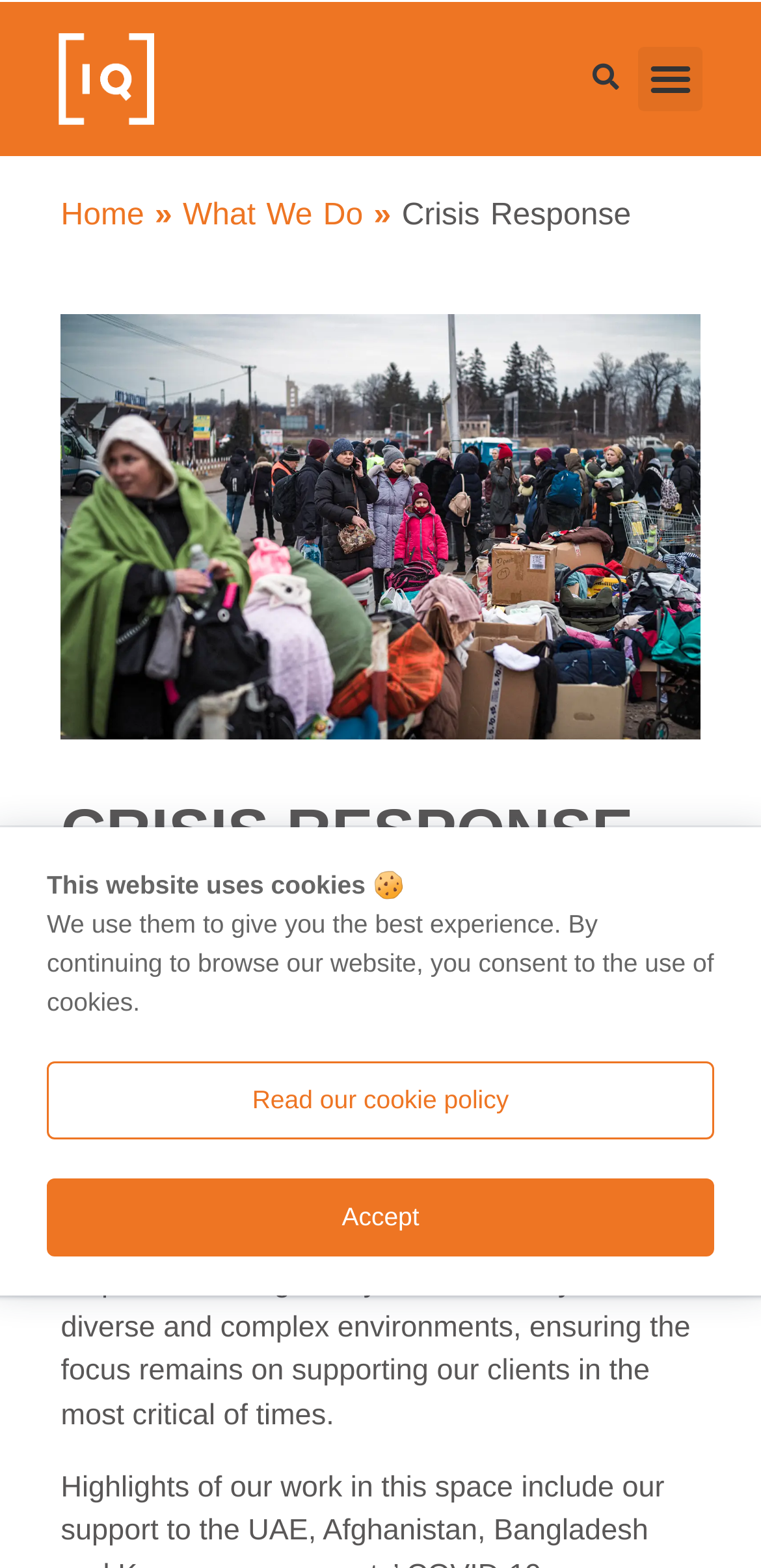Provide the bounding box coordinates of the HTML element described as: "»". The bounding box coordinates should be four float numbers between 0 and 1, i.e., [left, top, right, bottom].

[0.203, 0.127, 0.24, 0.148]